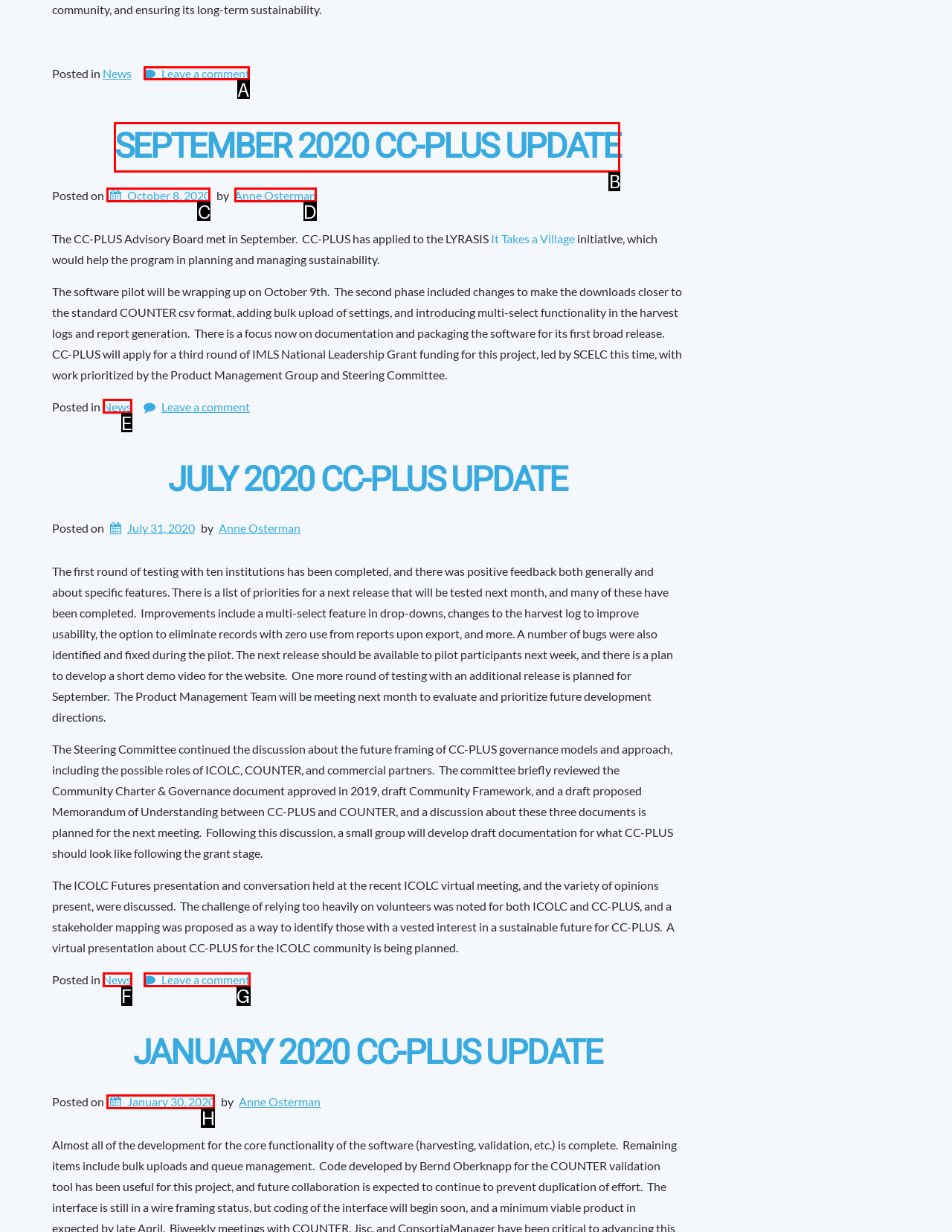Point out the HTML element I should click to achieve the following task: Click on 'Leave a comment' Provide the letter of the selected option from the choices.

A